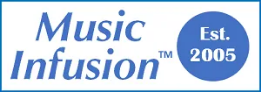What year was the company established?
Look at the image and answer with only one word or phrase.

2005